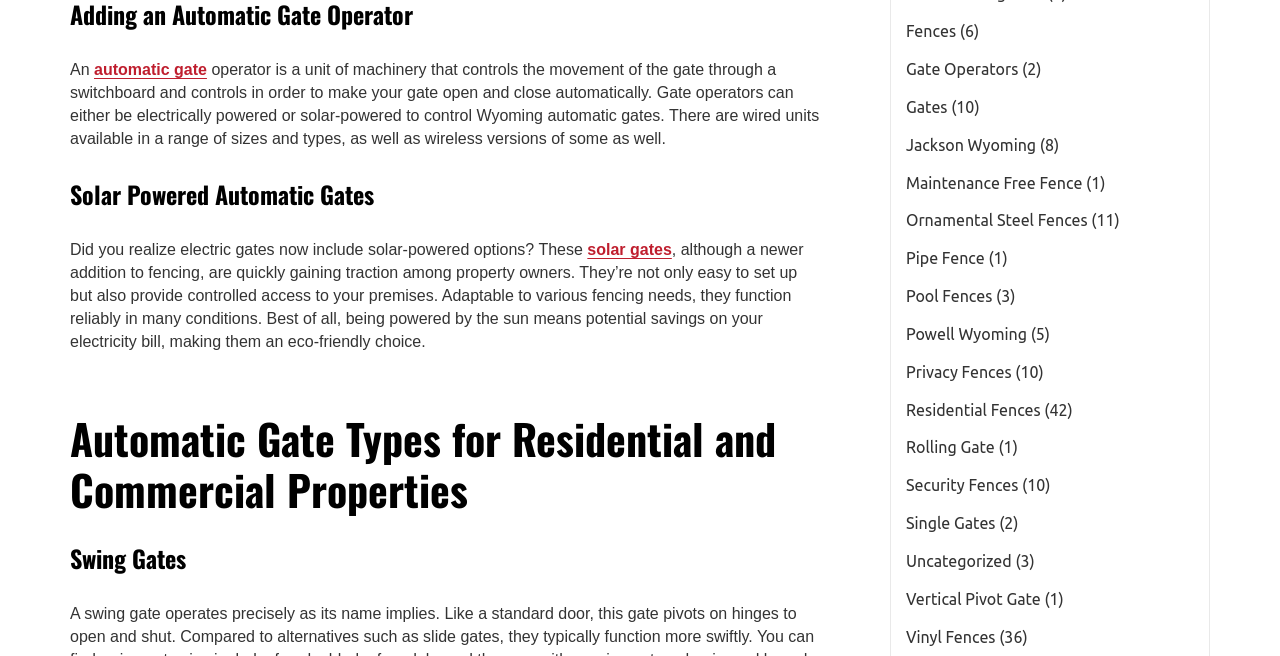Provide a short, one-word or phrase answer to the question below:
What is an automatic gate operator?

A unit of machinery